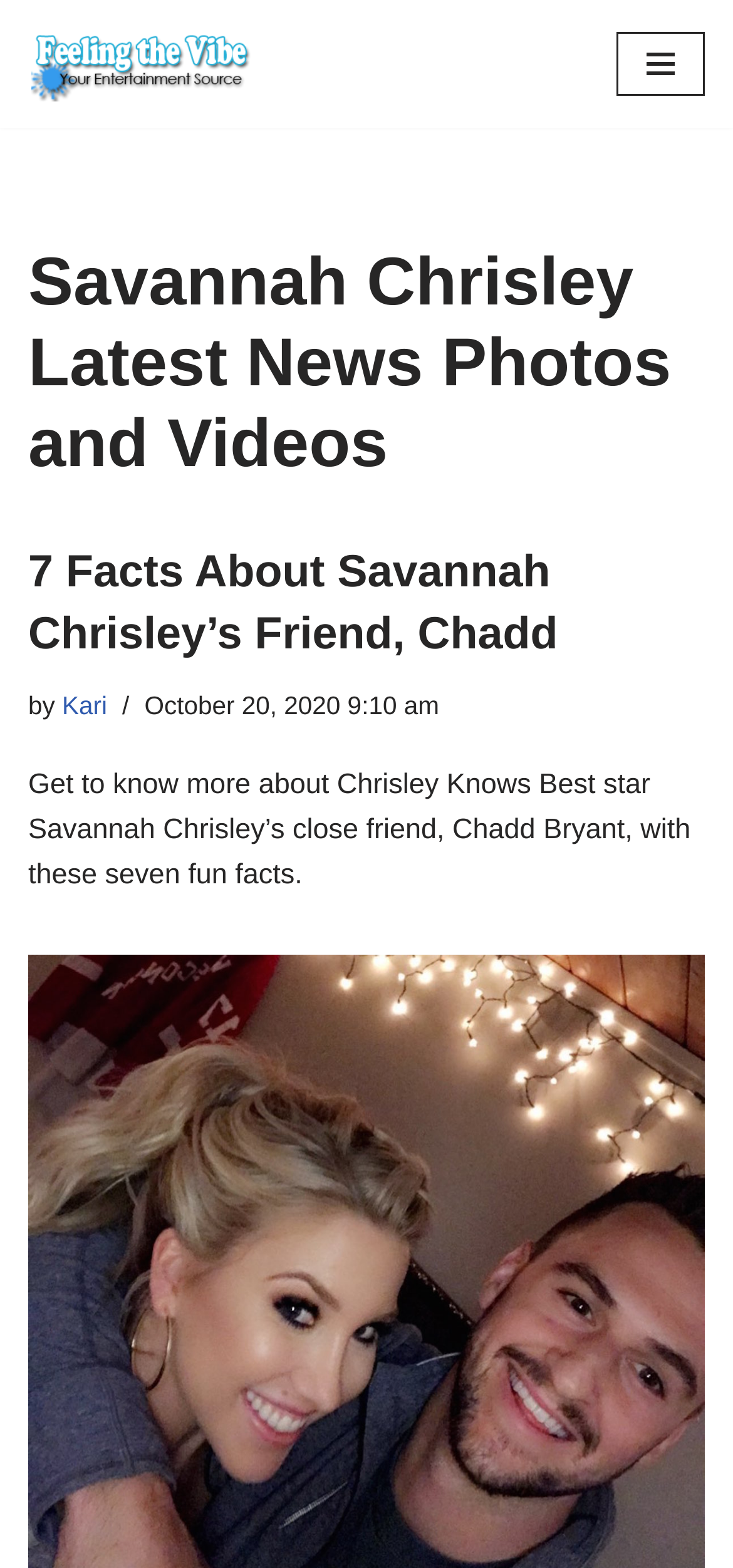Who wrote the article about Savannah Chrisley's friend?
Based on the screenshot, provide a one-word or short-phrase response.

Kari